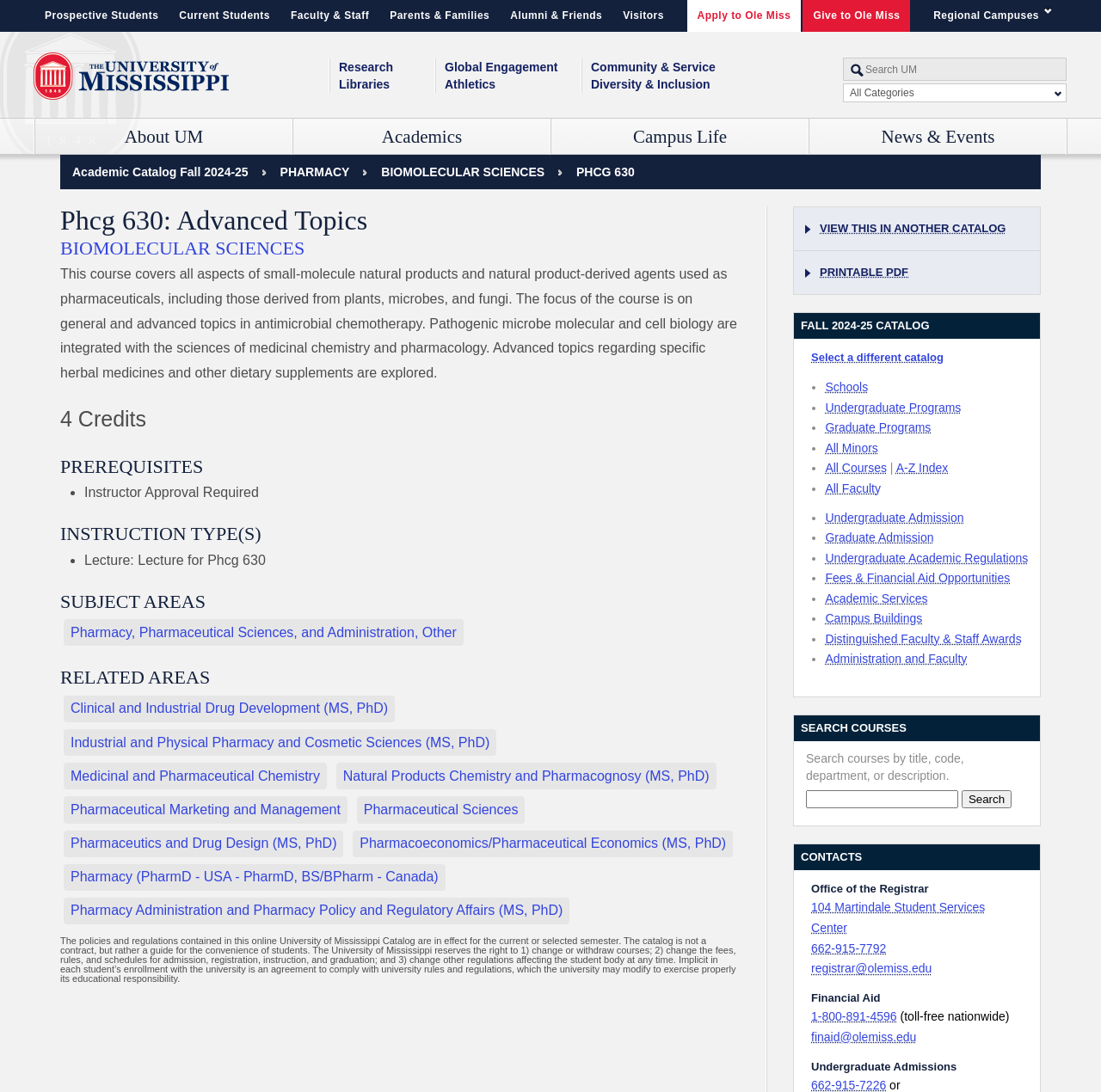What is the name of the school that offers engineering programs?
Based on the content of the image, thoroughly explain and answer the question.

I found the answer by looking at the list of schools and colleges under the 'UNIVERSITY OF MISSISSIPPI SCHOOLS AND COLLEGES' heading, which includes the School of Engineering.